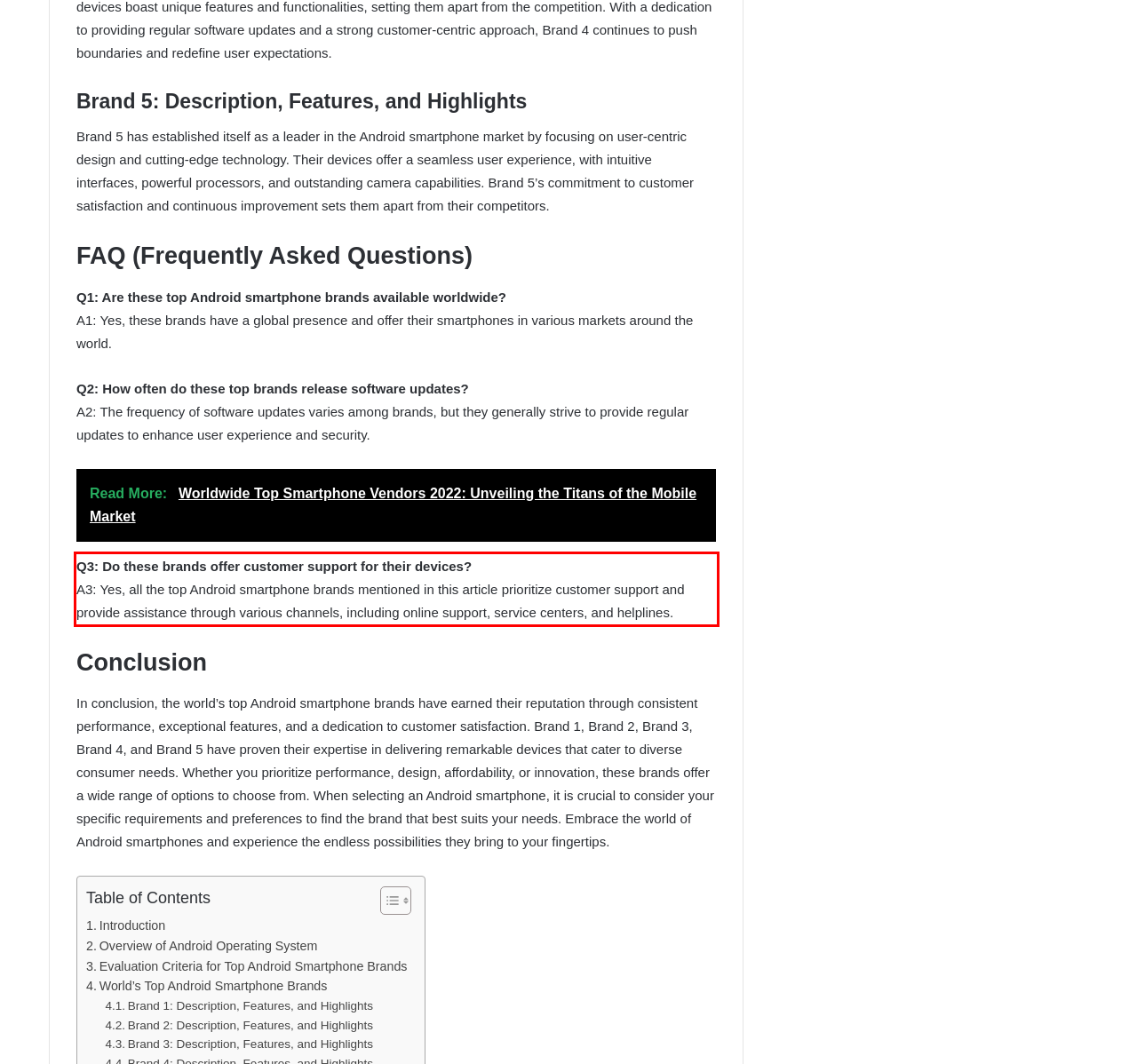By examining the provided screenshot of a webpage, recognize the text within the red bounding box and generate its text content.

Q3: Do these brands offer customer support for their devices? A3: Yes, all the top Android smartphone brands mentioned in this article prioritize customer support and provide assistance through various channels, including online support, service centers, and helplines.